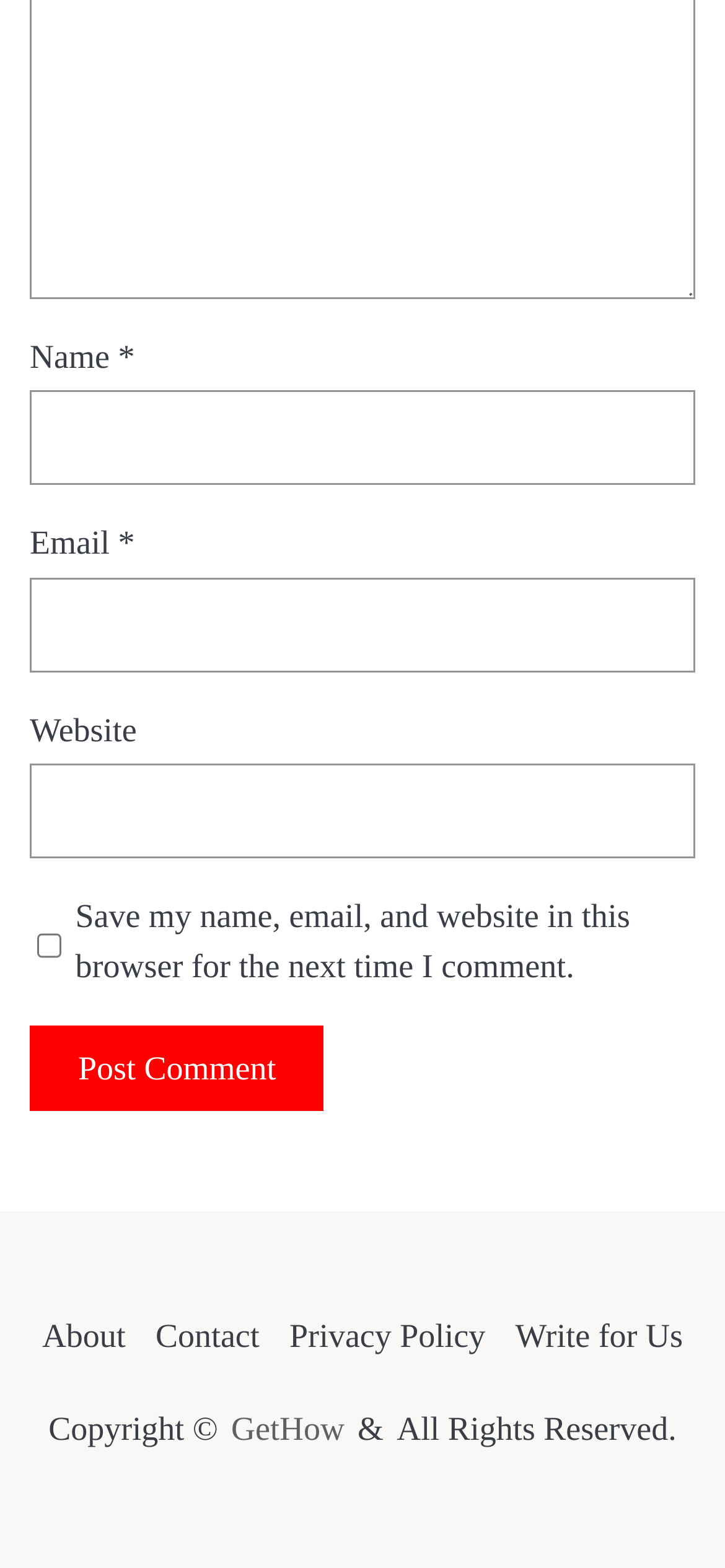Please identify the bounding box coordinates of the element I should click to complete this instruction: 'Visit the About page'. The coordinates should be given as four float numbers between 0 and 1, like this: [left, top, right, bottom].

[0.058, 0.836, 0.173, 0.868]